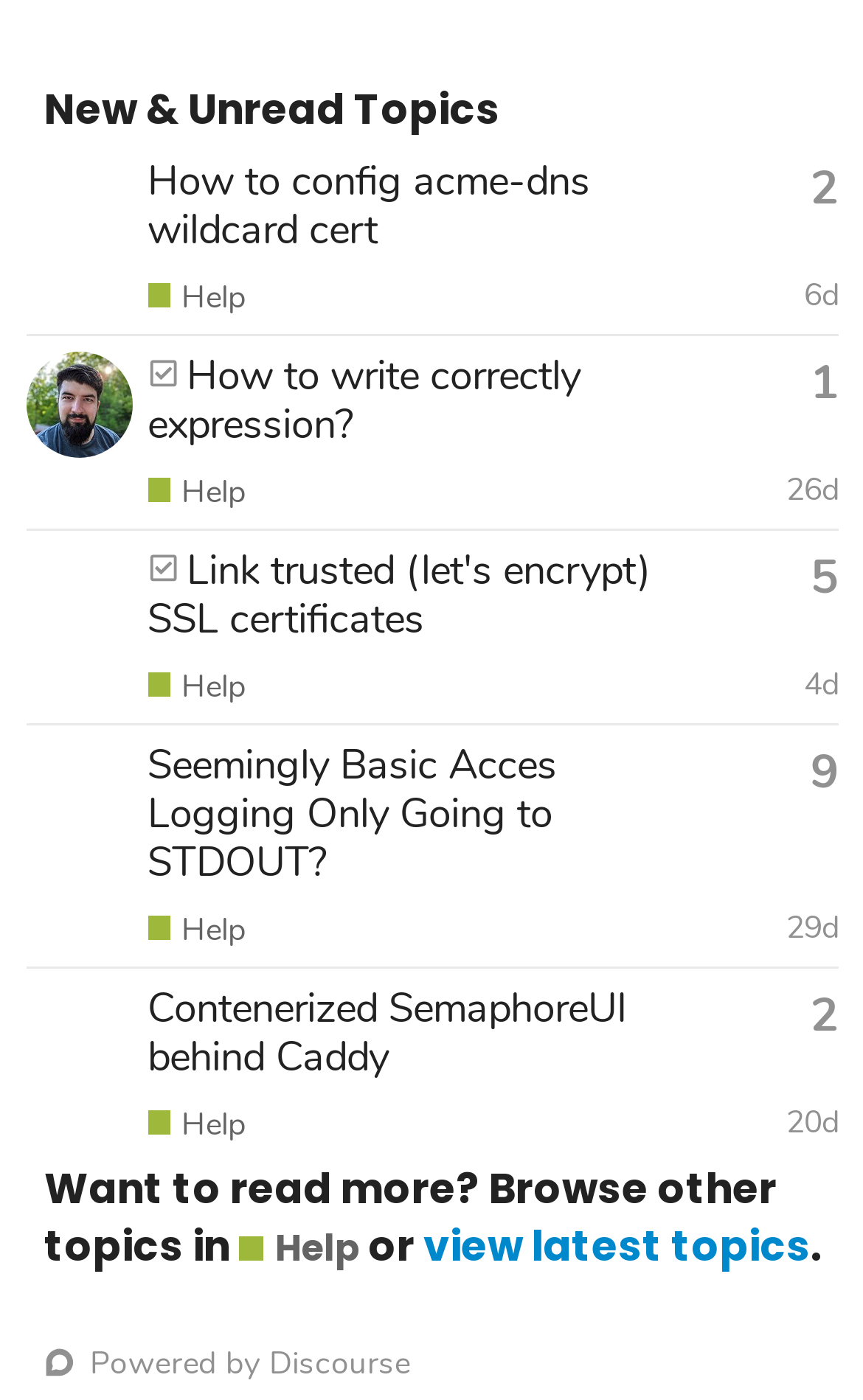Based on the image, provide a detailed response to the question:
What is the category of the topics listed on this page?

I looked at the heading element above the table element, which contains the category information of the topics listed on the page. The category is 'New & Unread Topics' in 'Help'.